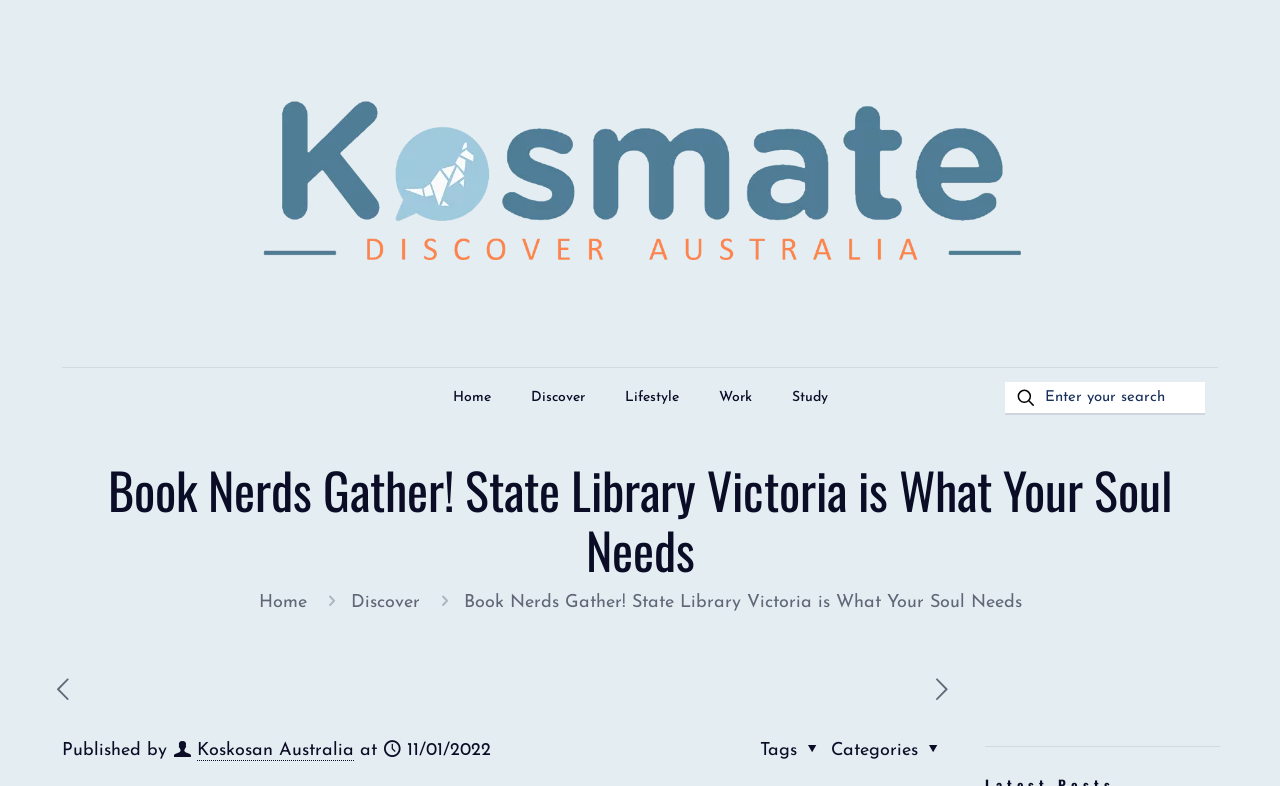Produce a meticulous description of the webpage.

The webpage is about the State Library Victoria, a destination for learning, history, and art in Melbourne. At the top left corner, there is a large logo of Kosmate Australia, which is 899px x 337px in size. Below the logo, there is a main navigation menu with five links: Home, Discover, Lifestyle, Work, and Study. 

To the right of the navigation menu, there is a search form with a search icon and a text box to enter search queries. 

The main content of the webpage is a blog post titled "Book Nerds Gather! State Library Victoria is What Your Soul Needs". The title is displayed prominently in the middle of the page. Below the title, there are links to navigate to the previous or next post. 

The blog post content is followed by information about the author, including a link to Koskosan Australia, and the publication date, which is 11/01/2022. There are also categories and tags listed at the bottom of the page.